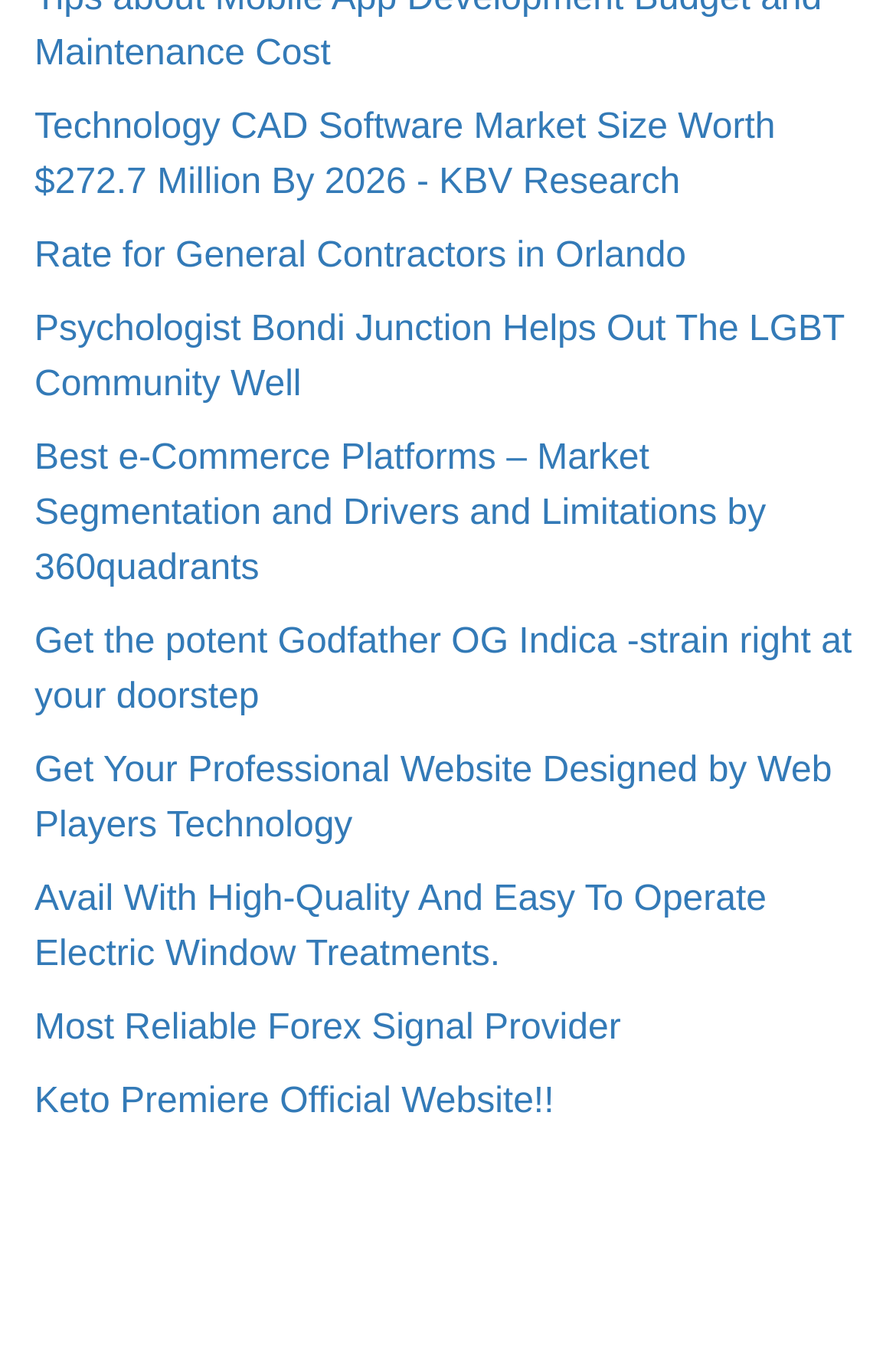Please indicate the bounding box coordinates for the clickable area to complete the following task: "Visit the website". The coordinates should be specified as four float numbers between 0 and 1, i.e., [left, top, right, bottom].

[0.038, 0.393, 0.591, 0.422]